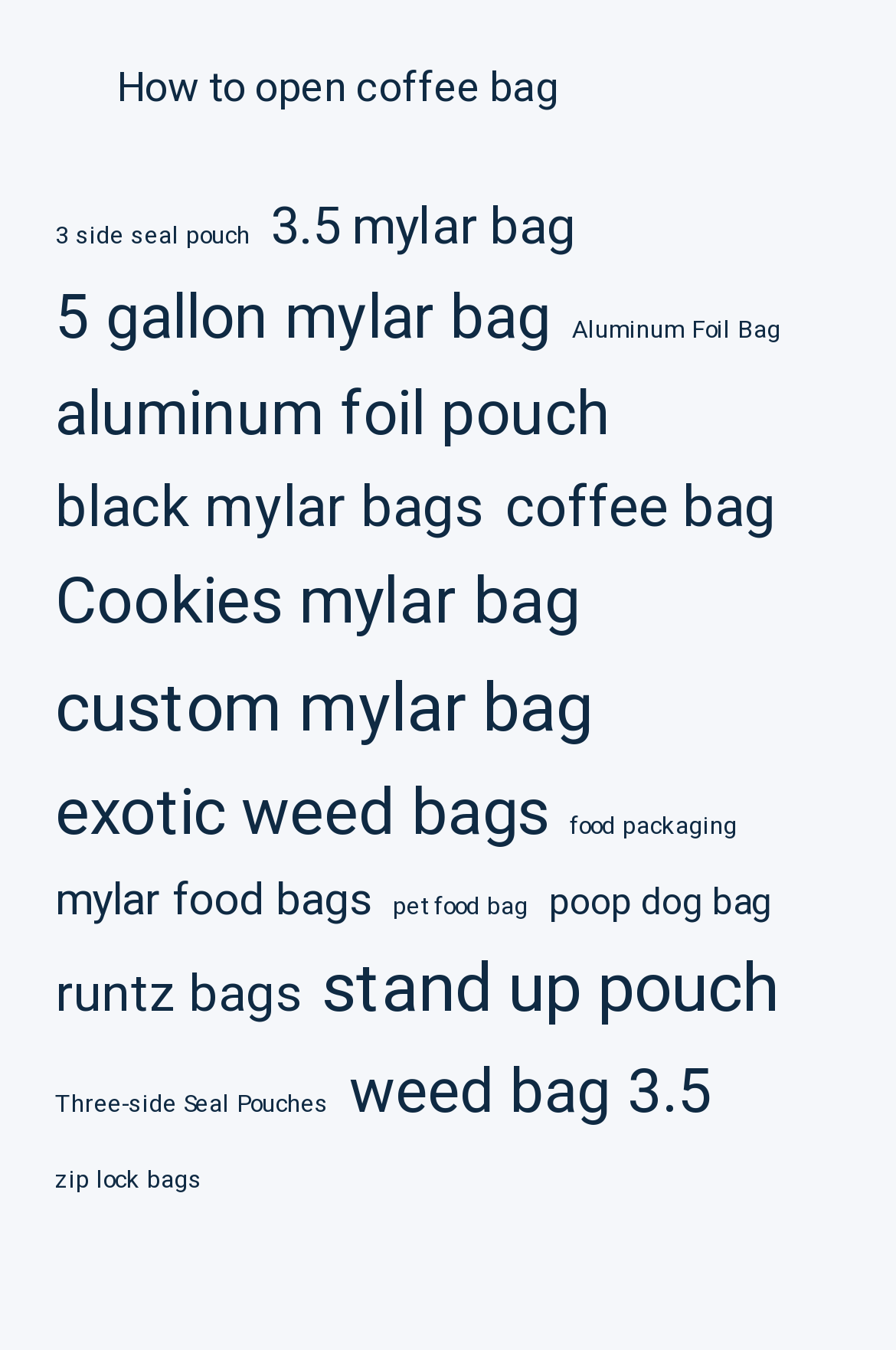Please identify the bounding box coordinates of the area I need to click to accomplish the following instruction: "check 'custom mylar bag'".

[0.062, 0.487, 0.662, 0.566]